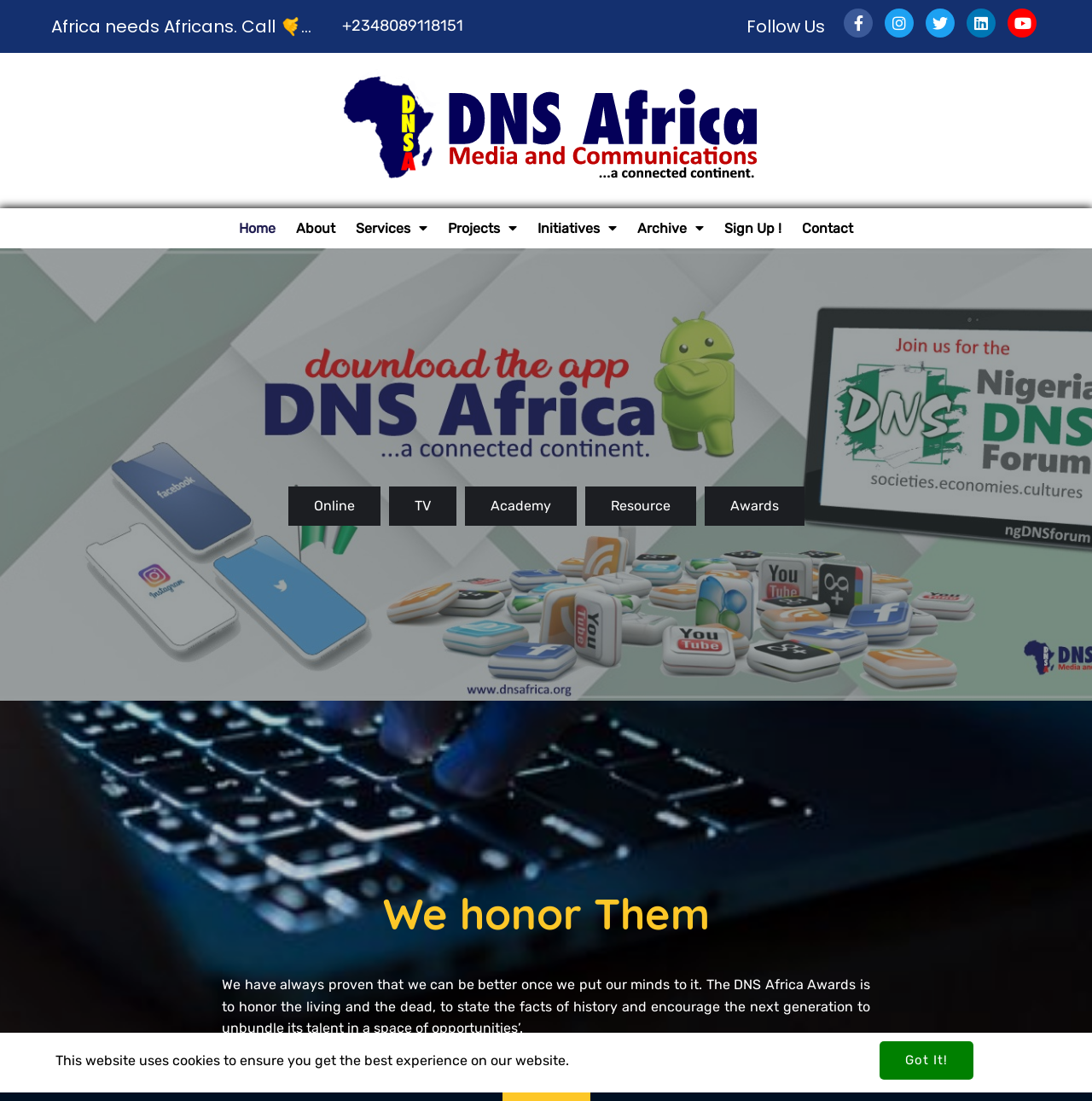Find the coordinates for the bounding box of the element with this description: "TV".

[0.356, 0.442, 0.418, 0.477]